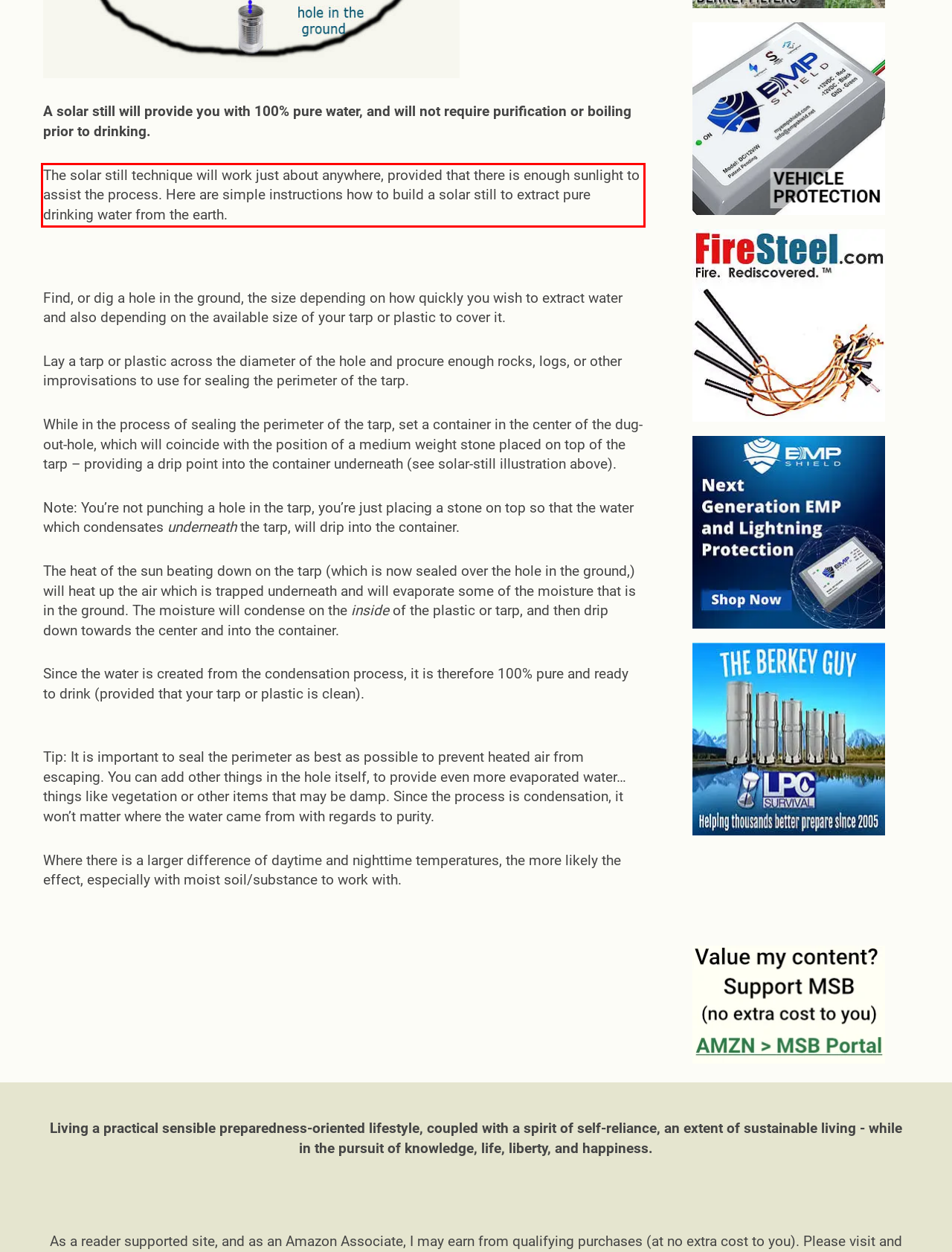Using the provided webpage screenshot, recognize the text content in the area marked by the red bounding box.

The solar still technique will work just about anywhere, provided that there is enough sunlight to assist the process. Here are simple instructions how to build a solar still to extract pure drinking water from the earth.